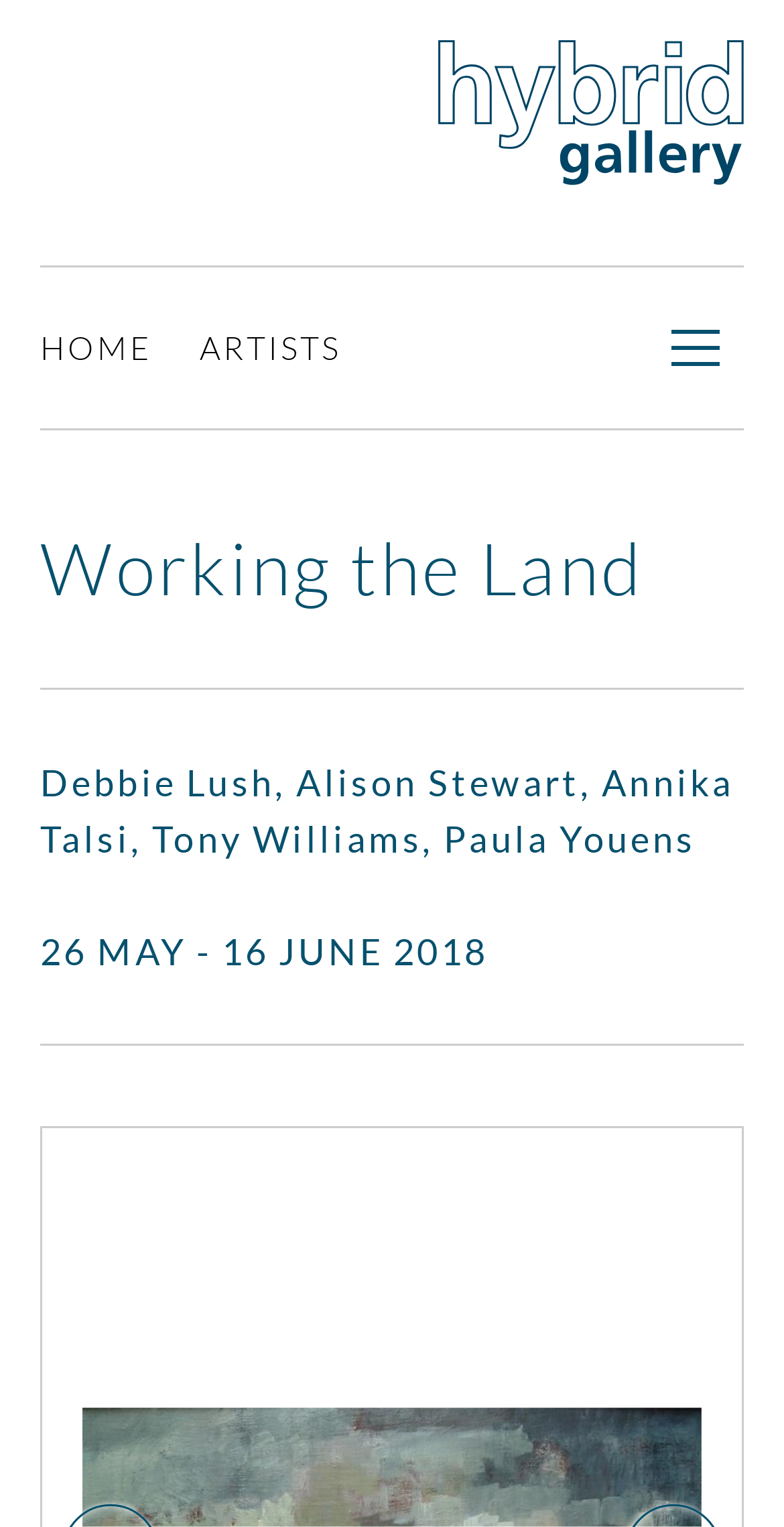What is the name of the first artist? Based on the image, give a response in one word or a short phrase.

Debbie Lush